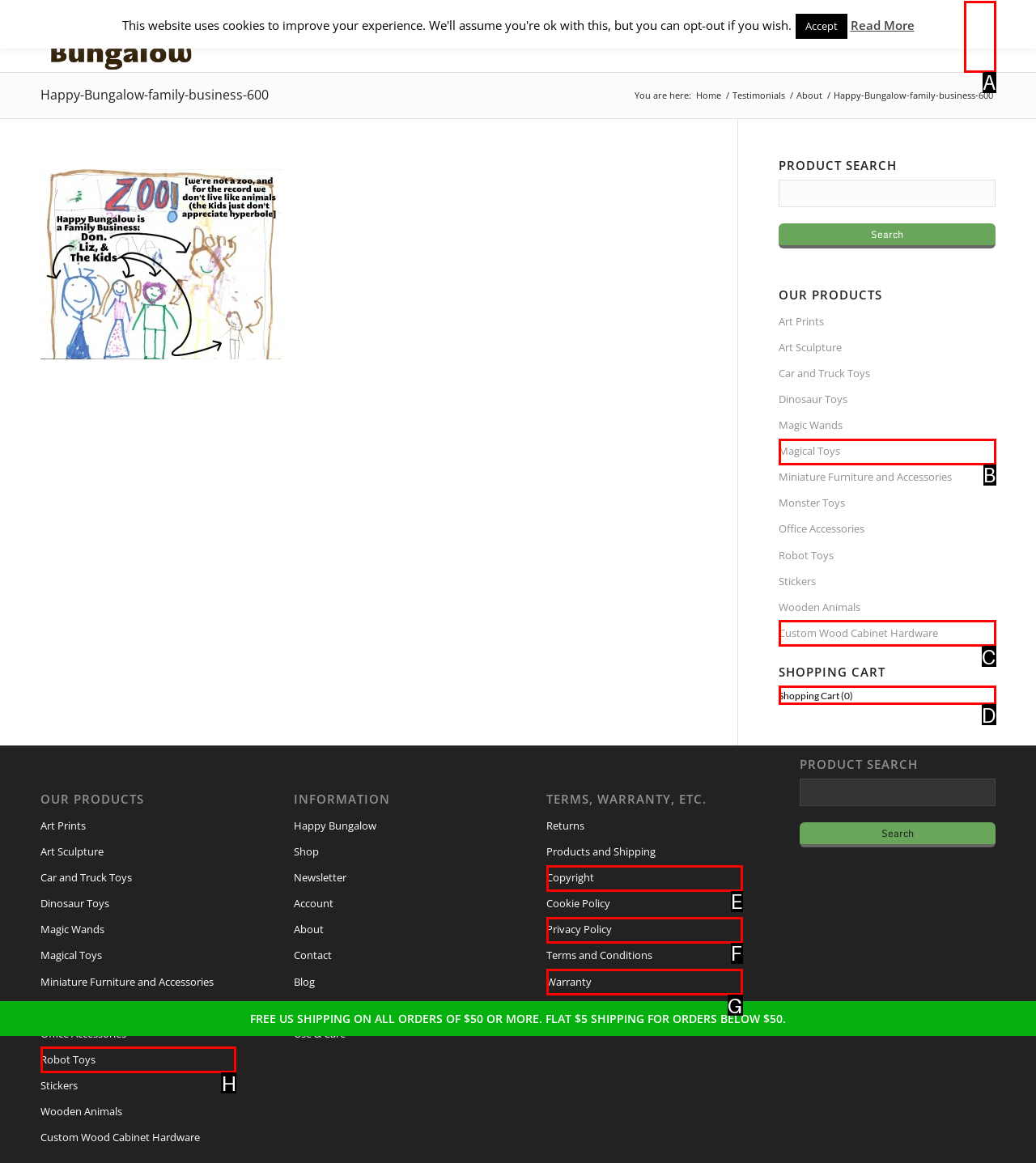Select the HTML element that needs to be clicked to perform the task: View shopping cart. Reply with the letter of the chosen option.

D